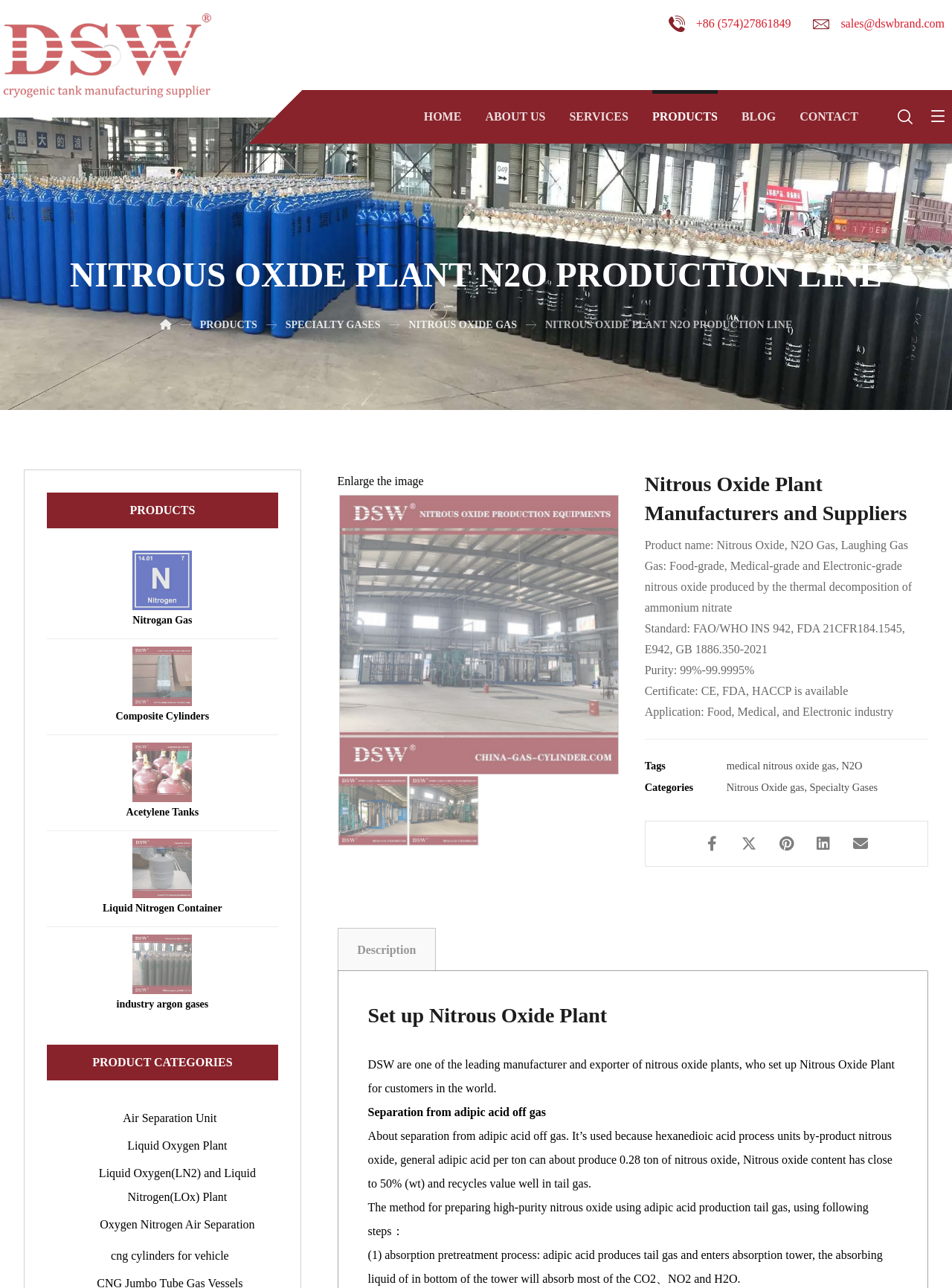Determine the bounding box coordinates for the clickable element required to fulfill the instruction: "Click on the 'Set up Nitrous Oxide Plant' tab". Provide the coordinates as four float numbers between 0 and 1, i.e., [left, top, right, bottom].

[0.386, 0.777, 0.943, 0.8]